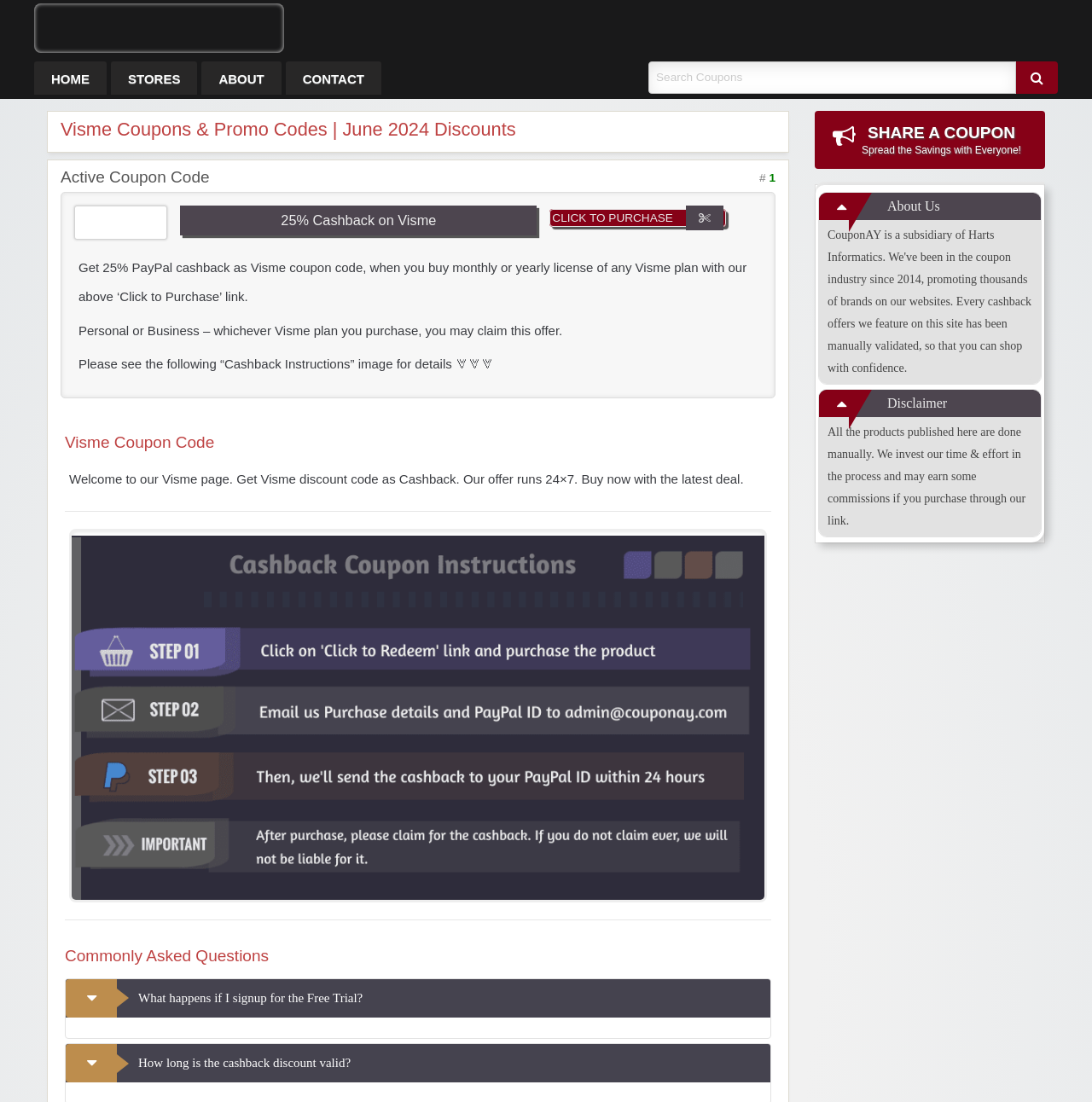What type of content is available on this webpage?
Can you provide an in-depth and detailed response to the question?

The webpage primarily contains coupons and promo codes for Visme, along with descriptions and instructions on how to use them. It also has a section for commonly asked questions and a disclaimer section.